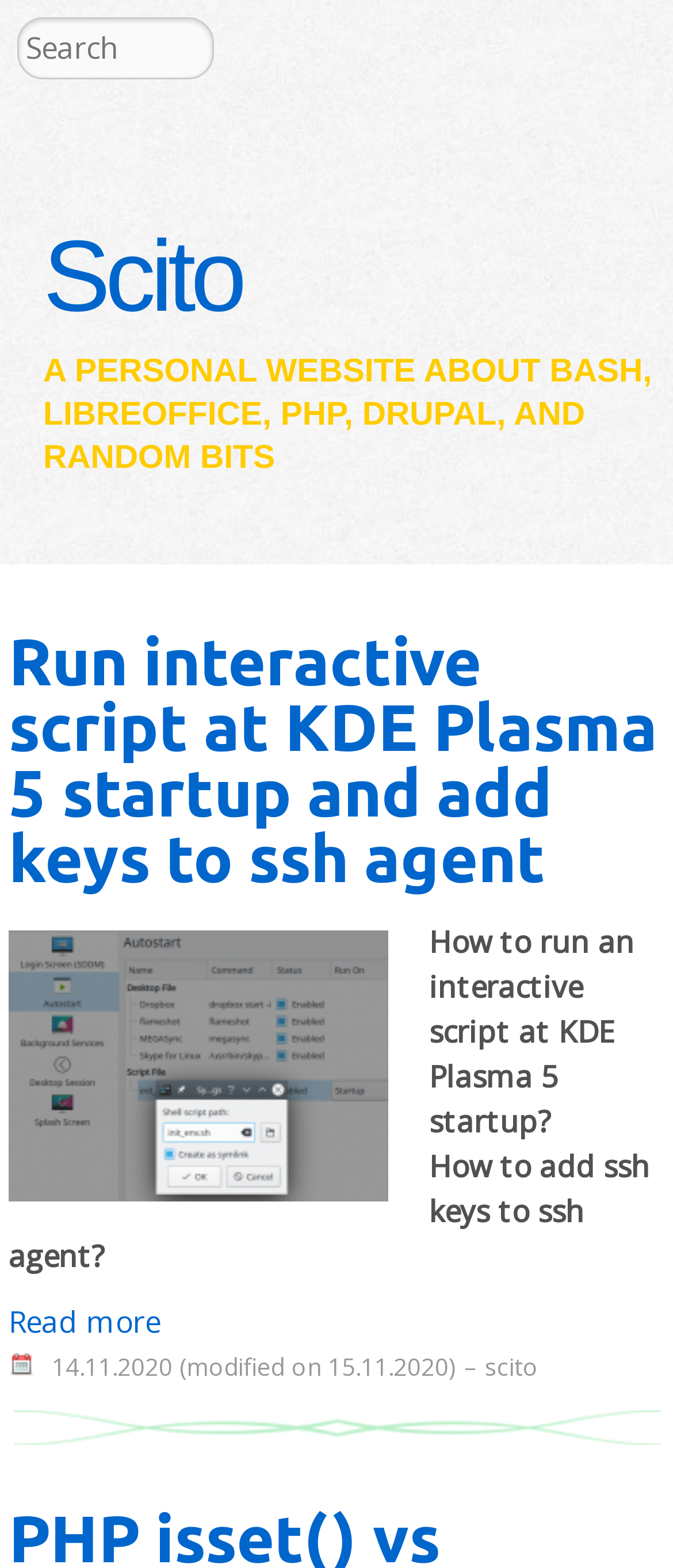Using the format (top-left x, top-left y, bottom-right x, bottom-right y), provide the bounding box coordinates for the described UI element. All values should be floating point numbers between 0 and 1: Skip to main content

[0.233, 0.011, 0.682, 0.012]